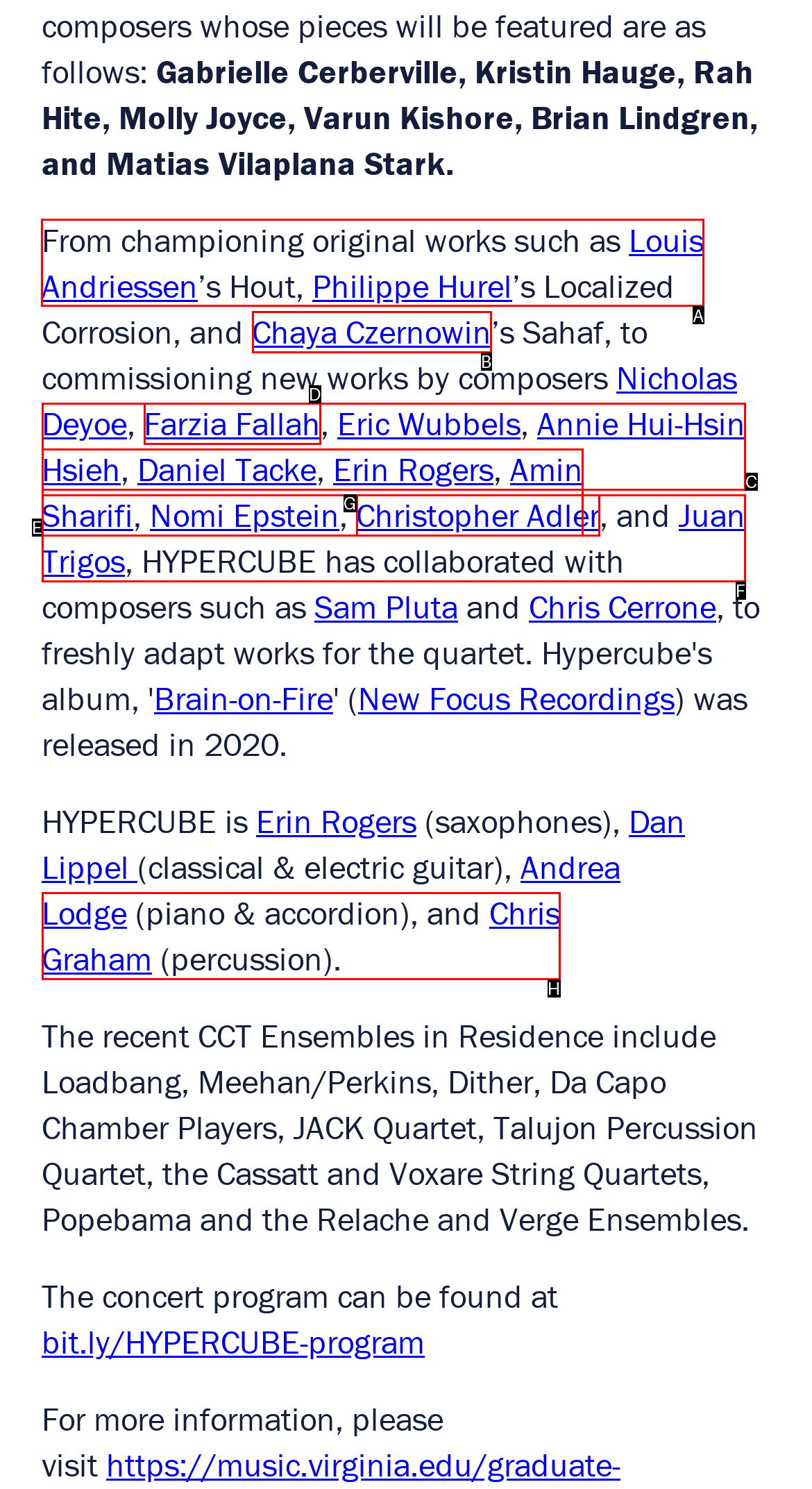Indicate the letter of the UI element that should be clicked to accomplish the task: Click on the link to learn more about Louis Andriessen. Answer with the letter only.

A